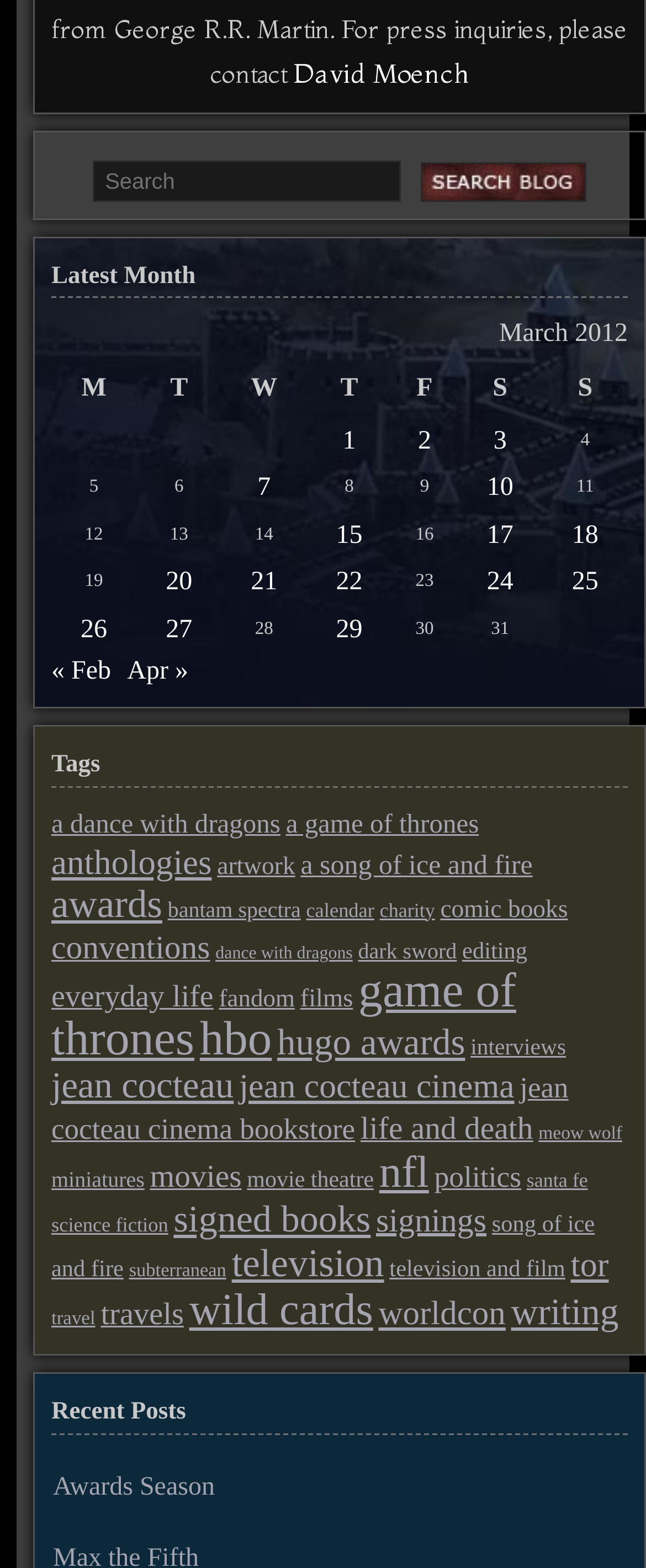Locate the bounding box coordinates of the element's region that should be clicked to carry out the following instruction: "View posts tagged with 'a dance with dragons'". The coordinates need to be four float numbers between 0 and 1, i.e., [left, top, right, bottom].

[0.079, 0.515, 0.434, 0.535]